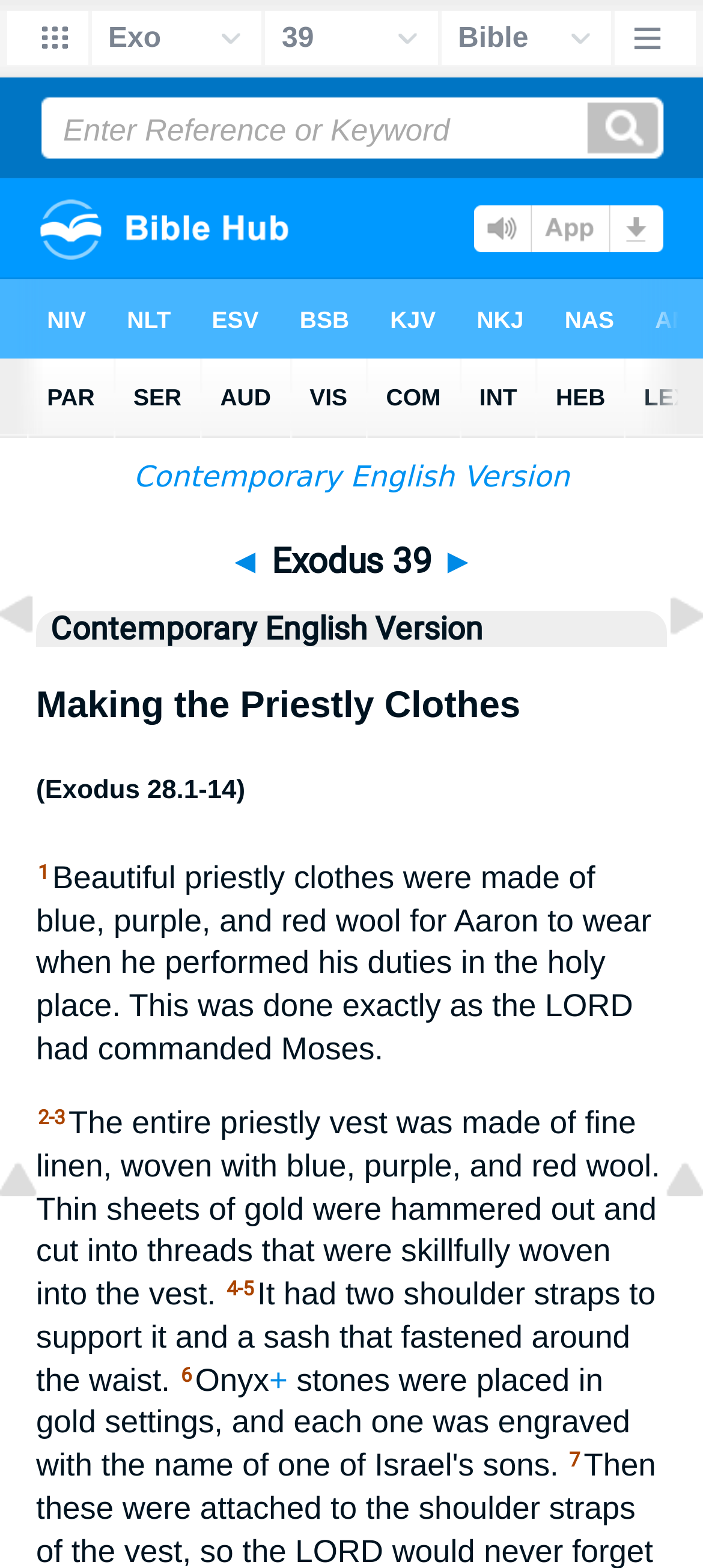What is the purpose of the 'Top of Page' links?
Refer to the image and give a detailed response to the question.

The 'Top of Page' links, located at the top left and top right of the page, are used to navigate to the top of the page, allowing users to quickly scroll back up to the top.